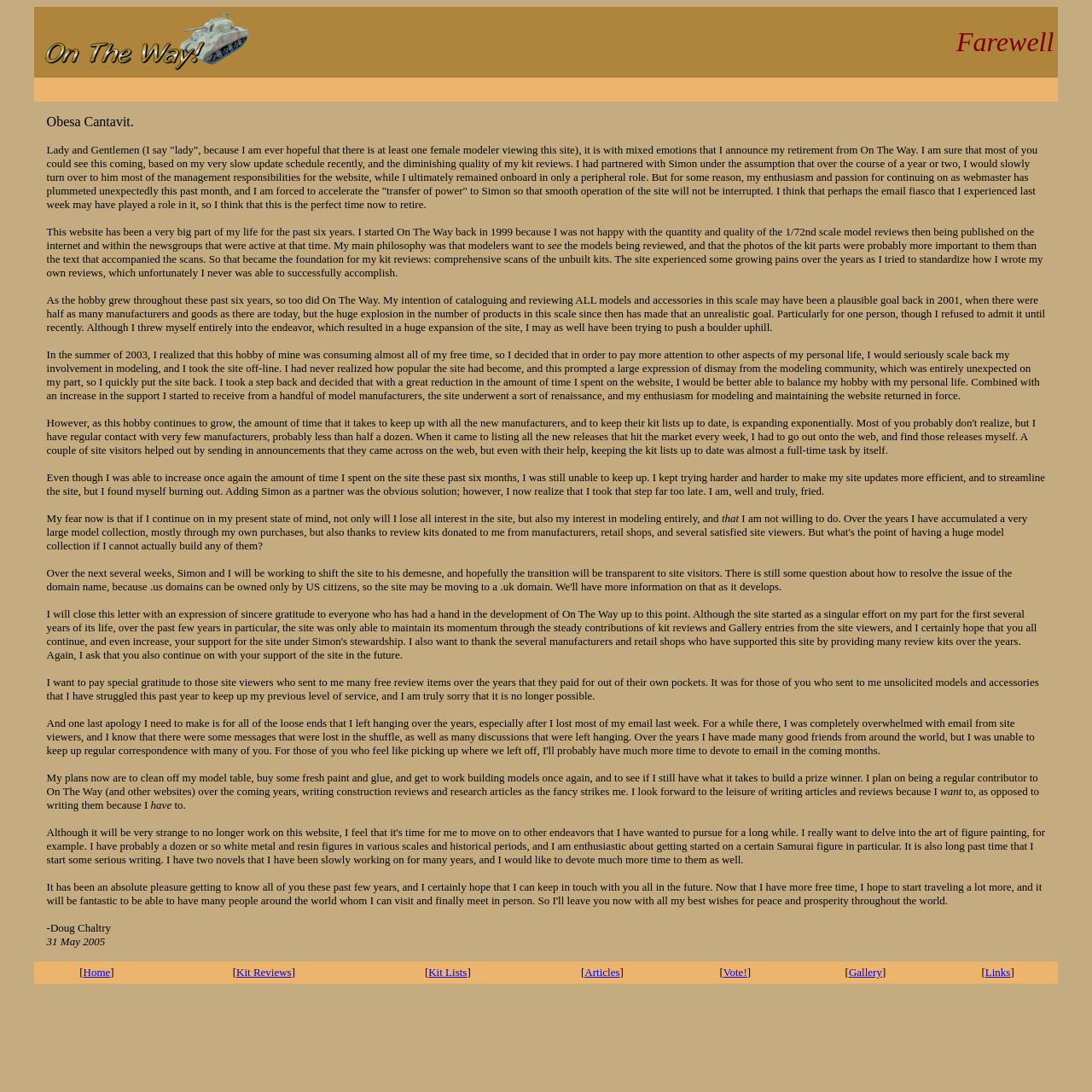Articulate a complete and detailed caption of the webpage elements.

This webpage is a farewell message from the webmaster, Doug Chaltry, announcing his retirement from On The Way, a website focused on 1/72nd scale model reviews. The page is divided into three main sections. 

At the top, there is a table with two cells. The left cell contains a link with an image, and the right cell has the title "Farewell" in bold font. 

Below this table, there is a large block of text, which is the farewell message from Doug Chaltry. The text is a lengthy, personal message explaining his reasons for retiring from the website, including his dwindling enthusiasm and passion for continuing as webmaster, as well as the increasing demands of managing the site. He also expresses his gratitude to the website's contributors, manufacturers, and retail shops that have supported the site over the years.

At the bottom of the page, there is a navigation menu with seven links: Home, Kit Reviews, Kit Lists, Articles, Vote!, Gallery, and Links. These links are evenly spaced across the page, with each link contained within a table cell.